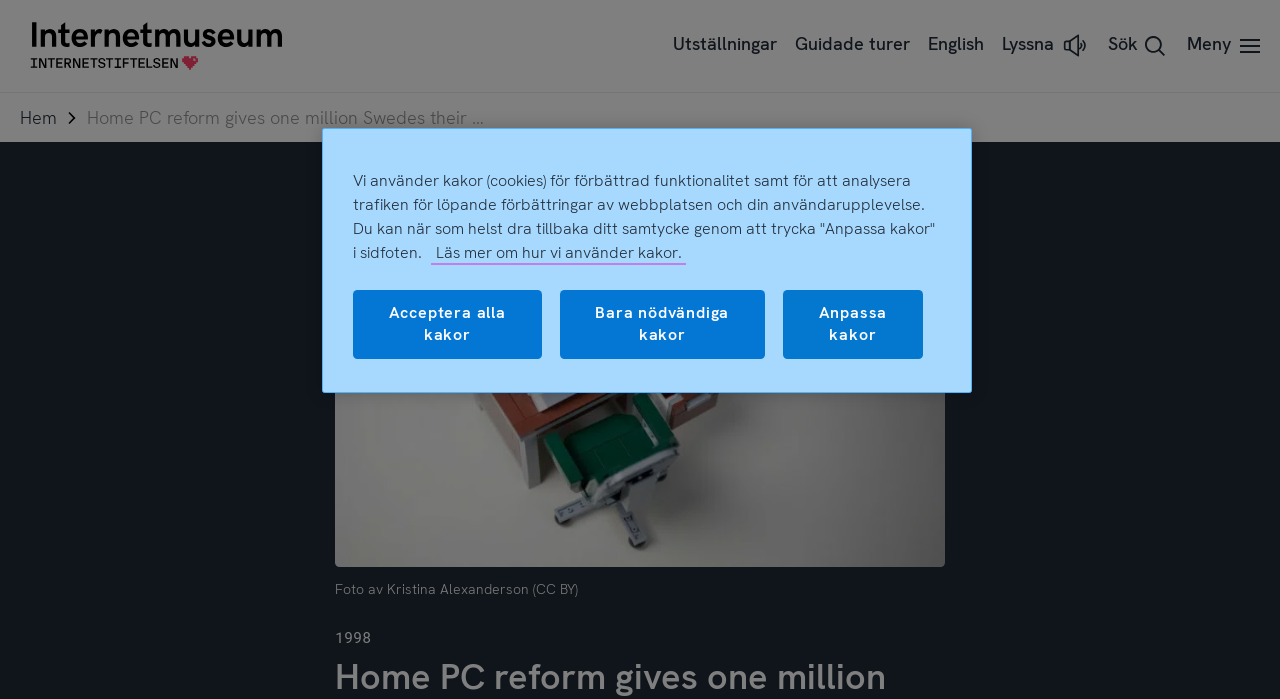Can you look at the image and give a comprehensive answer to the question:
What is the purpose of the 'Readspeaker' feature?

The 'Readspeaker' feature is provided on the webpage to enable users to listen to the webpage content. This is evident from the link 'Lyssna Lyssna på sidan med hjälp av Readspeaker' which suggests that the feature is for listening to the webpage.